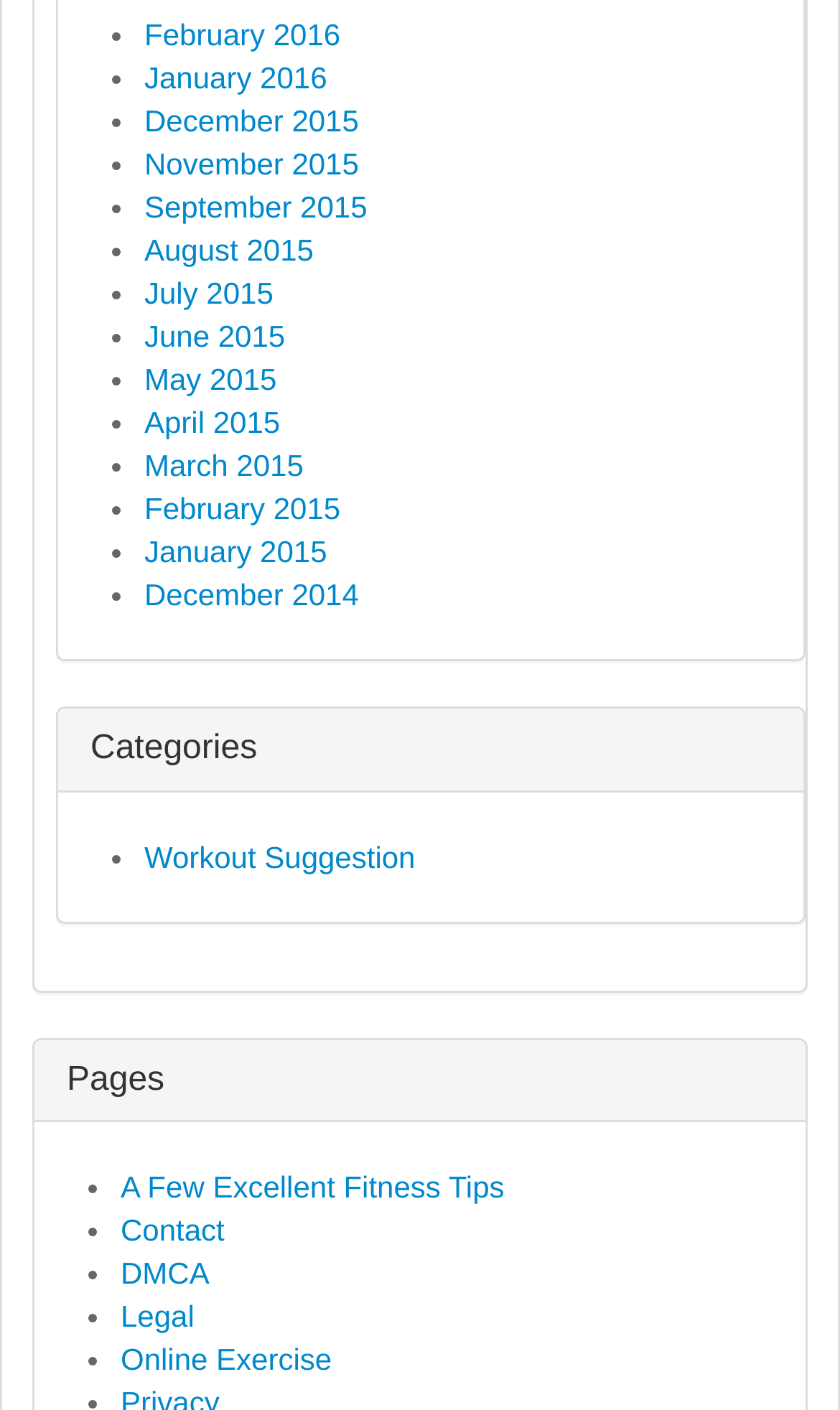Answer this question in one word or a short phrase: How many months are listed?

12